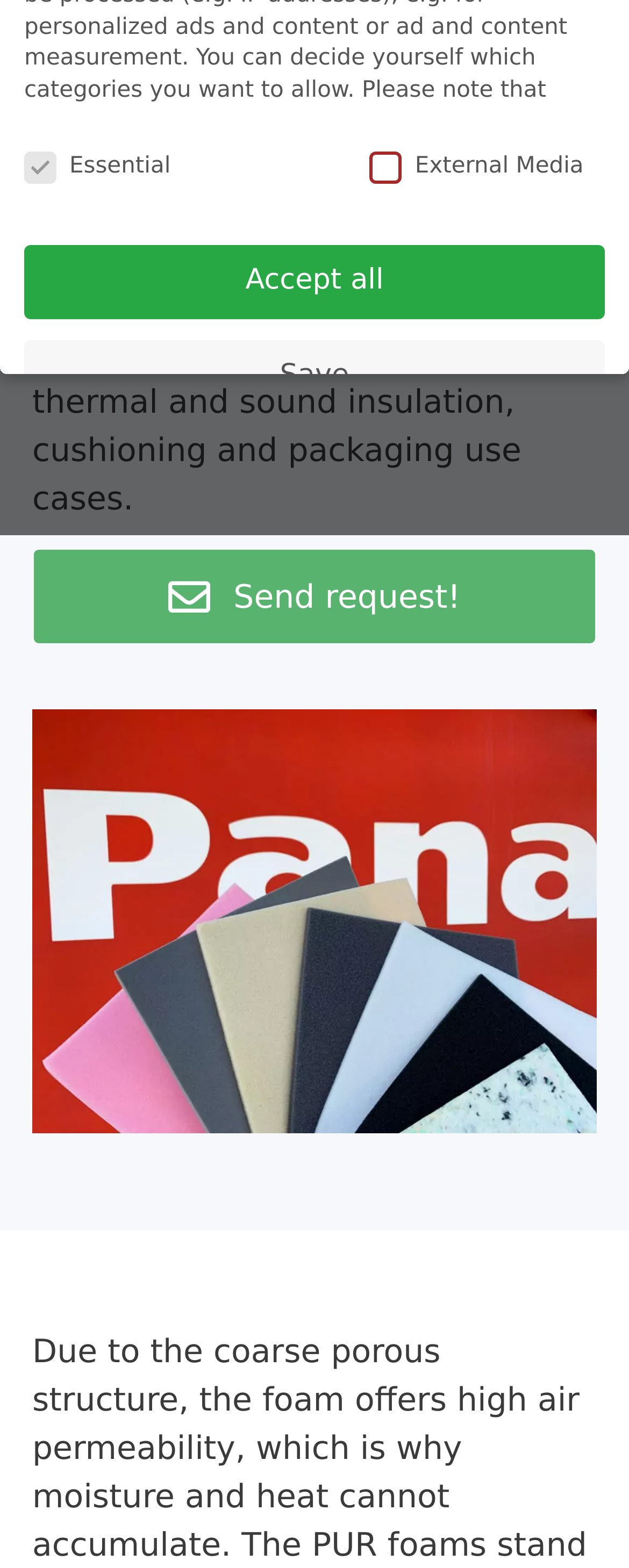Determine the bounding box for the UI element described here: "NetGalley".

None